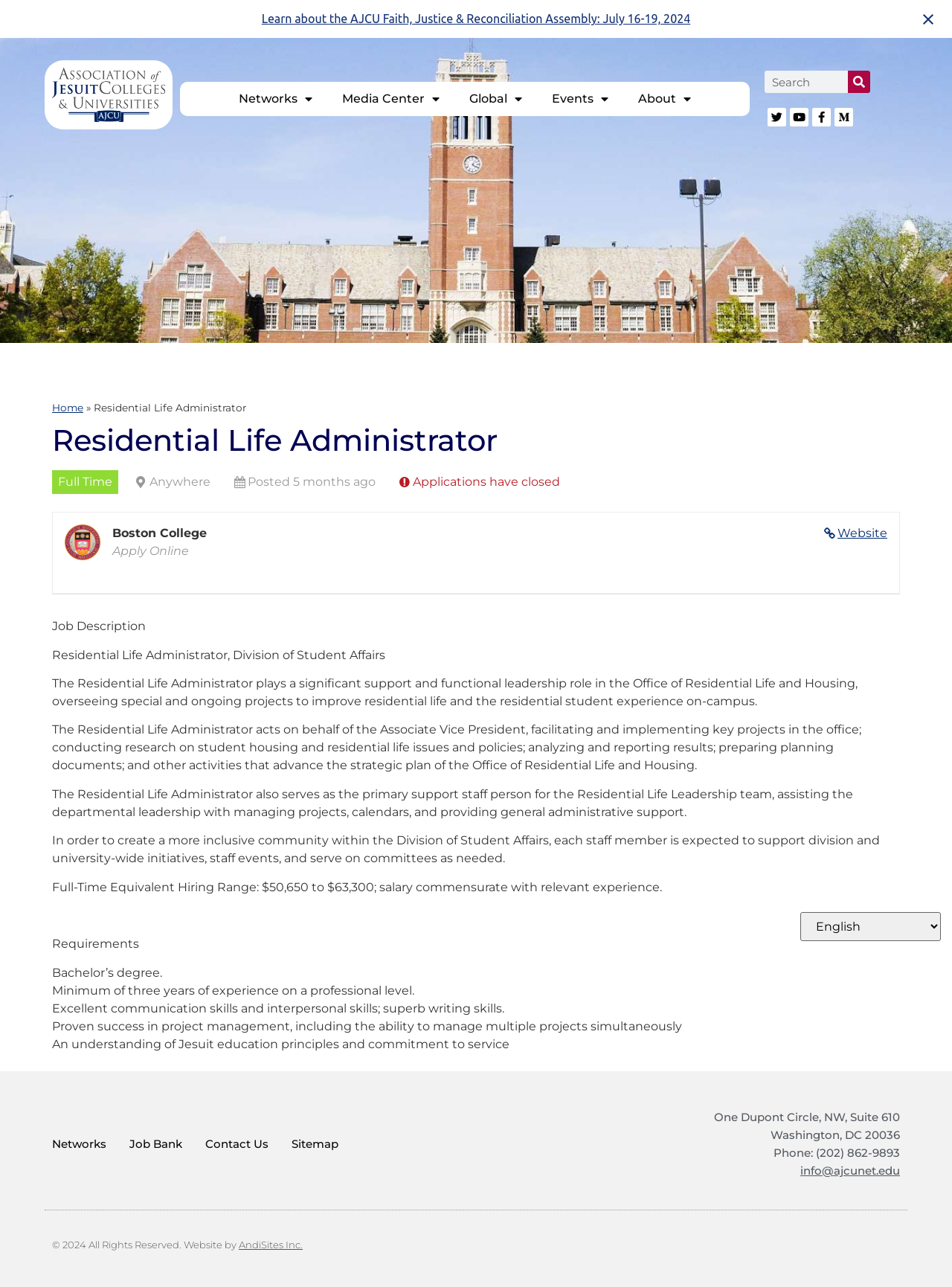Locate the primary heading on the webpage and return its text.

Residential Life Administrator